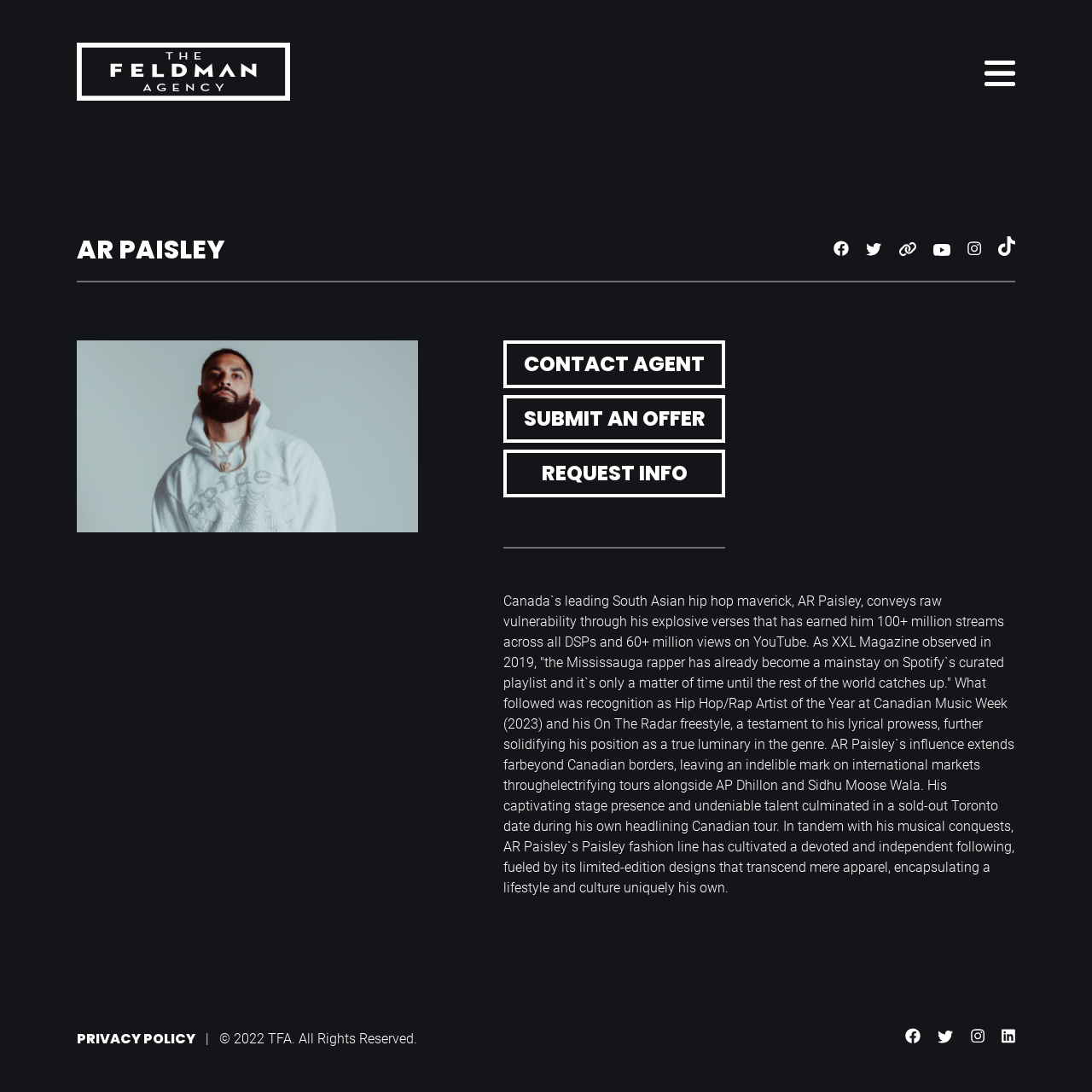What is the year mentioned in the copyright information?
Please provide a single word or phrase answer based on the image.

2022